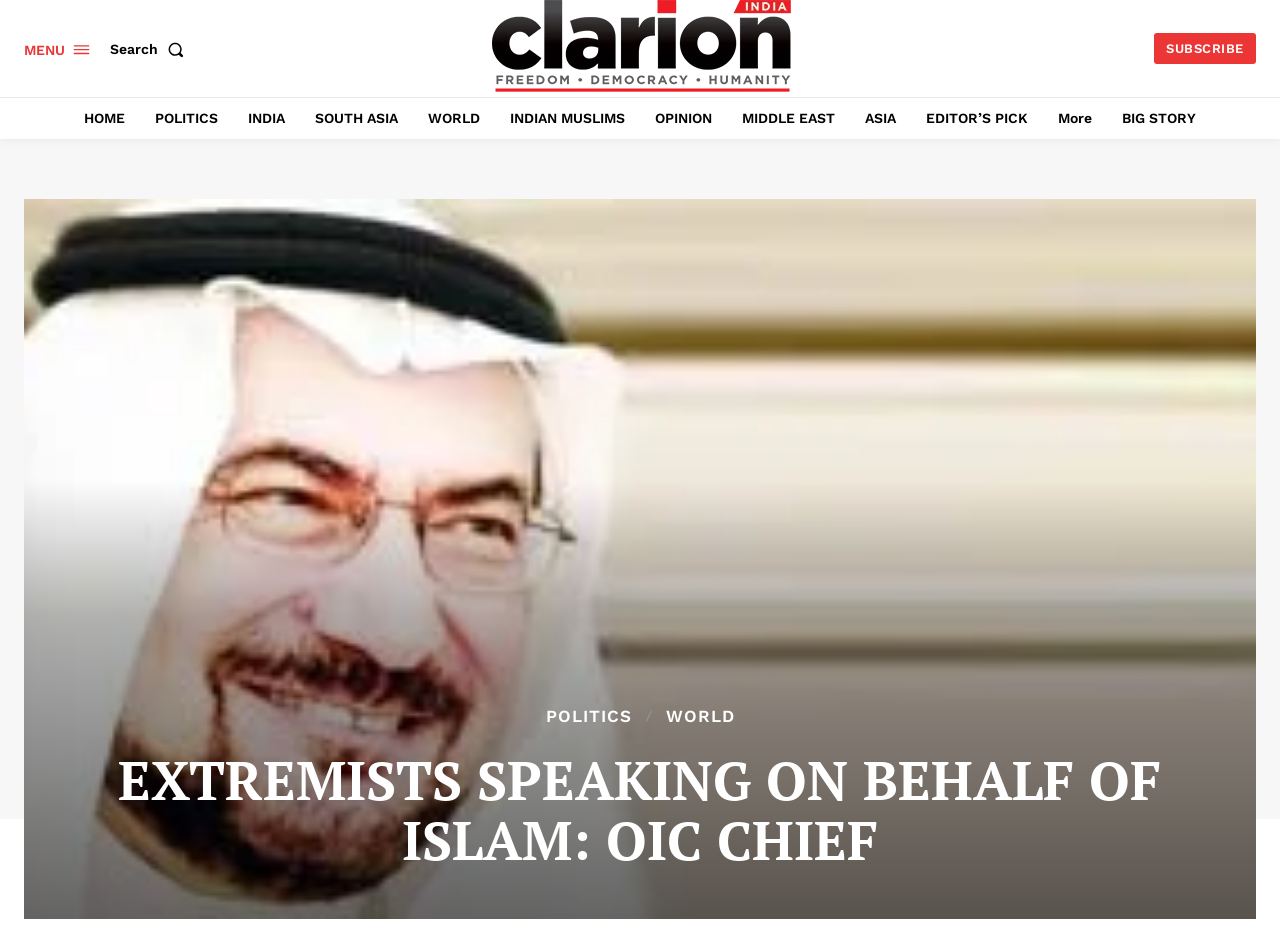What is the text of the webpage's headline?

EXTREMISTS SPEAKING ON BEHALF OF ISLAM: OIC CHIEF